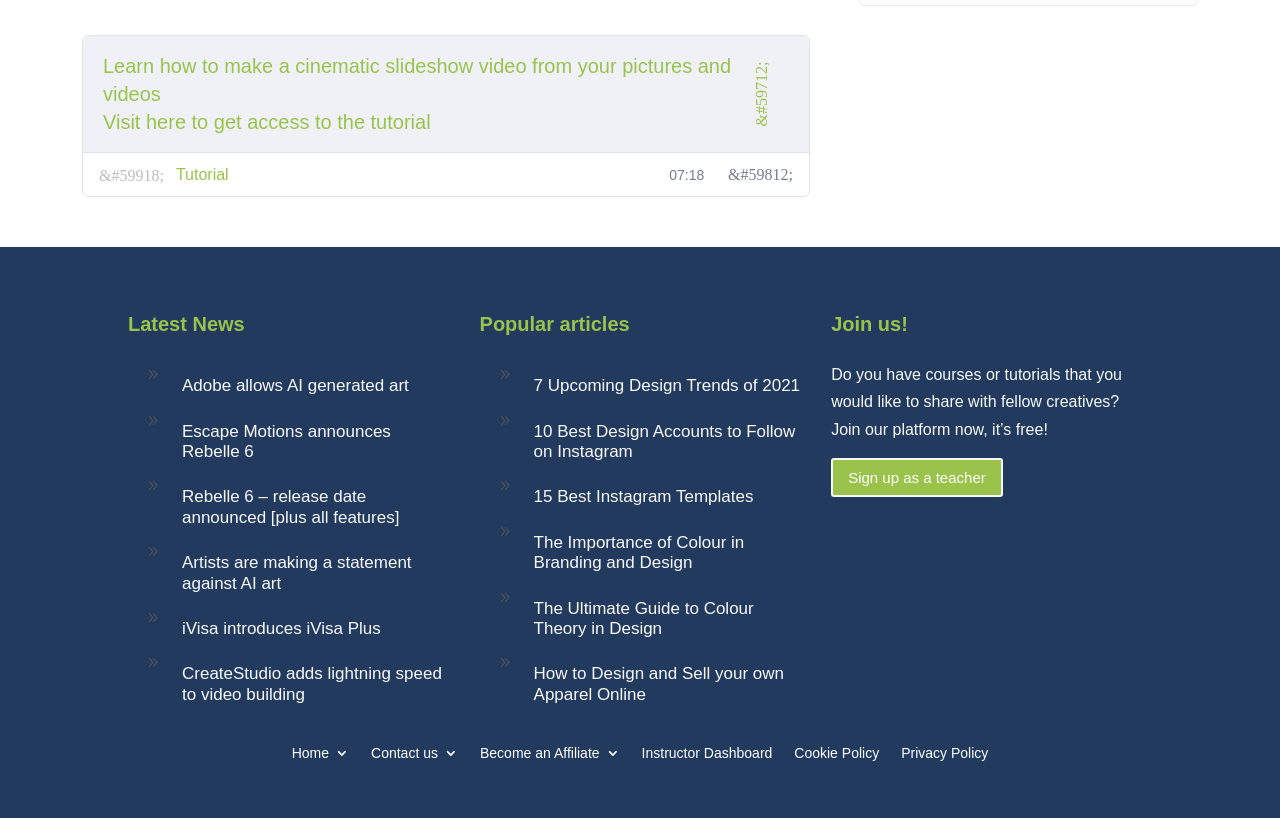How many latest news articles are listed?
Using the image, provide a detailed and thorough answer to the question.

By examining the links under the 'Latest News' heading, I count 5 news articles listed, including 'Adobe allows AI generated art' and 'Escape Motions announces Rebelle 6'.